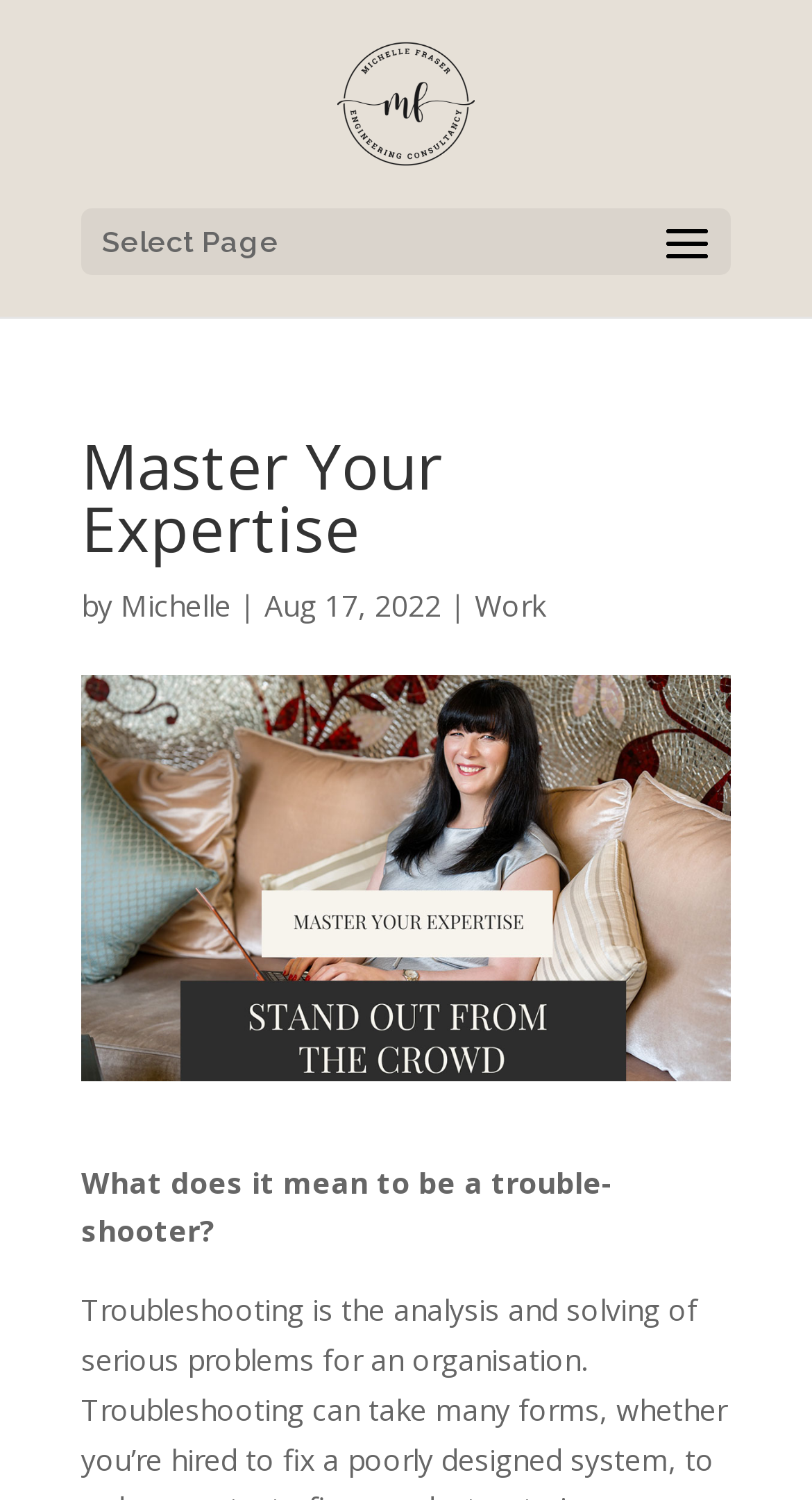Respond to the following question using a concise word or phrase: 
What is the topic of the latest article?

Trouble-shooter